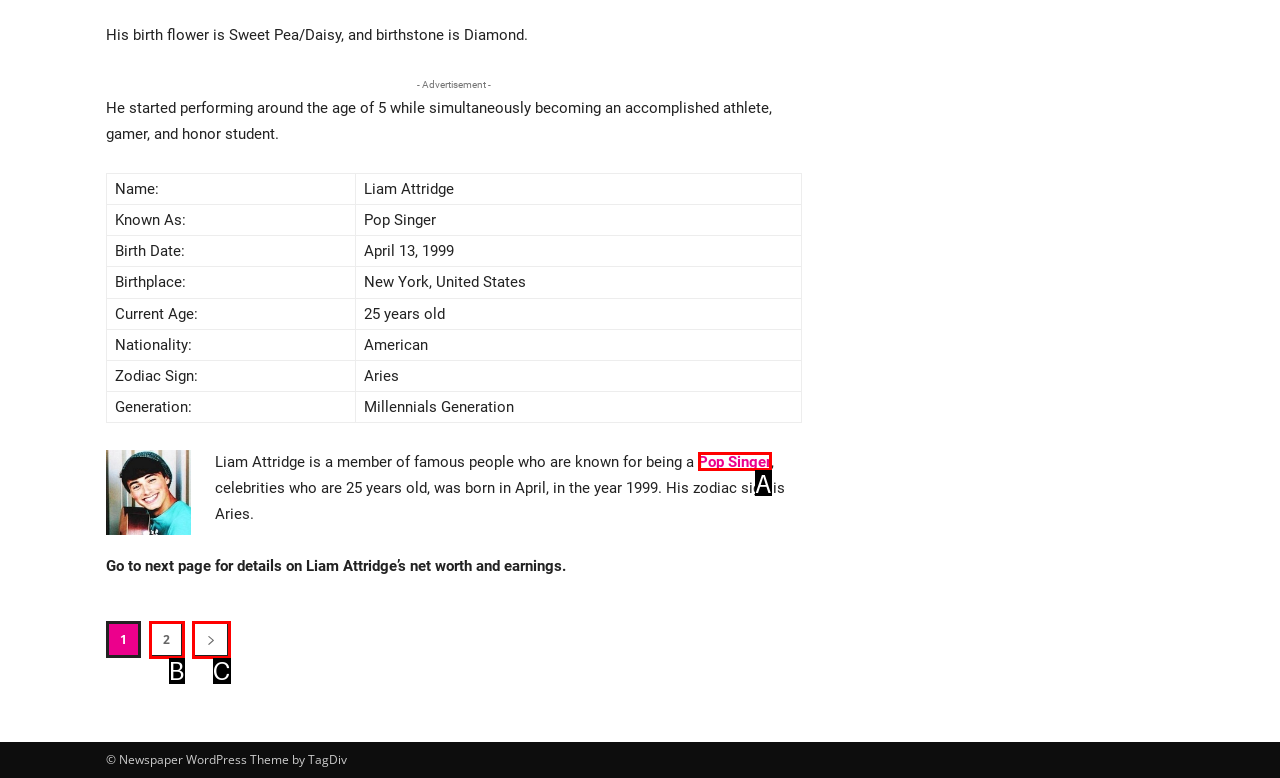Find the option that aligns with: Pop Singer
Provide the letter of the corresponding option.

A